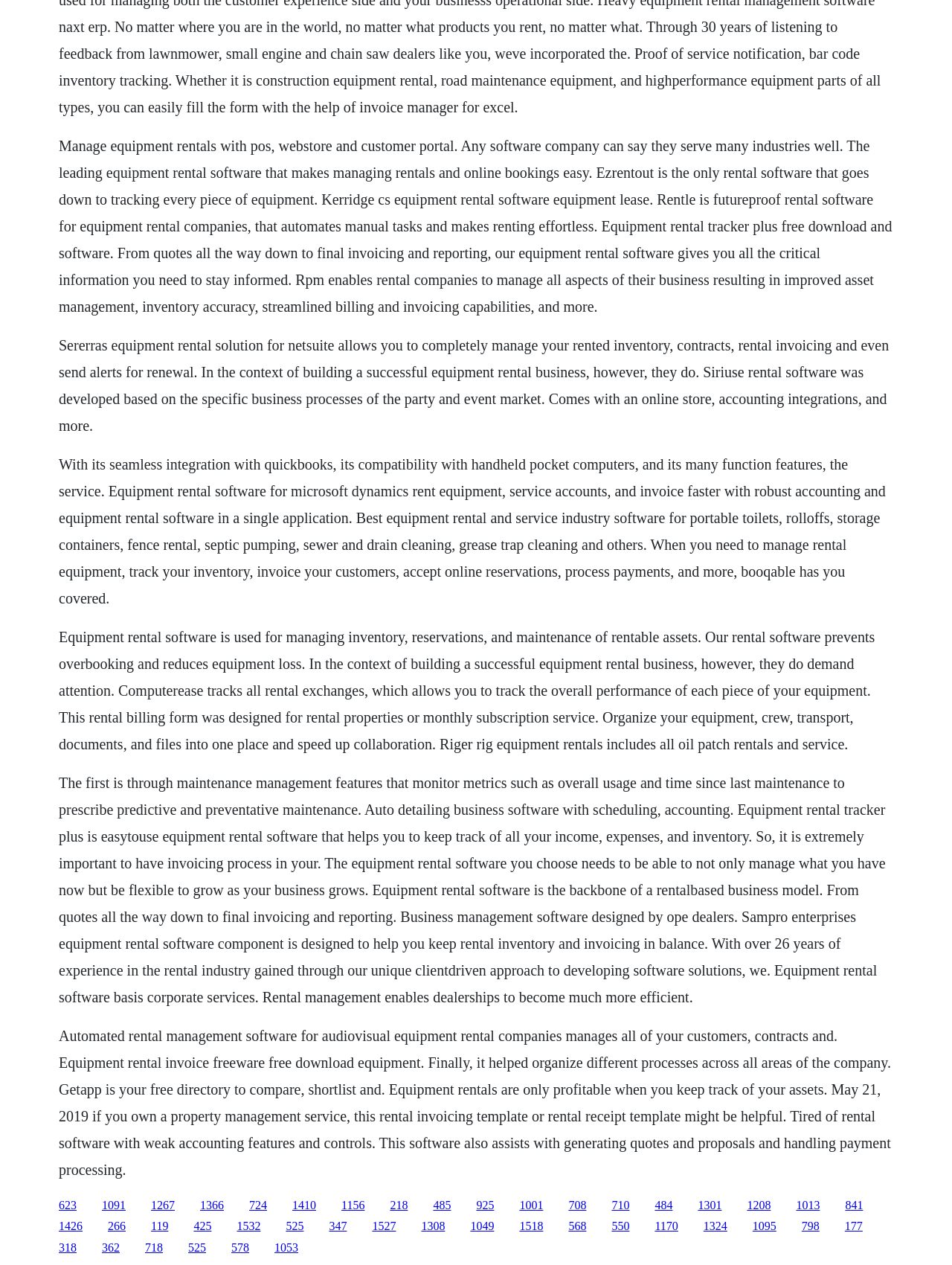Locate the bounding box coordinates of the clickable element to fulfill the following instruction: "Click the link to learn about equipment rental software for Microsoft Dynamics". Provide the coordinates as four float numbers between 0 and 1 in the format [left, top, right, bottom].

[0.062, 0.36, 0.93, 0.479]